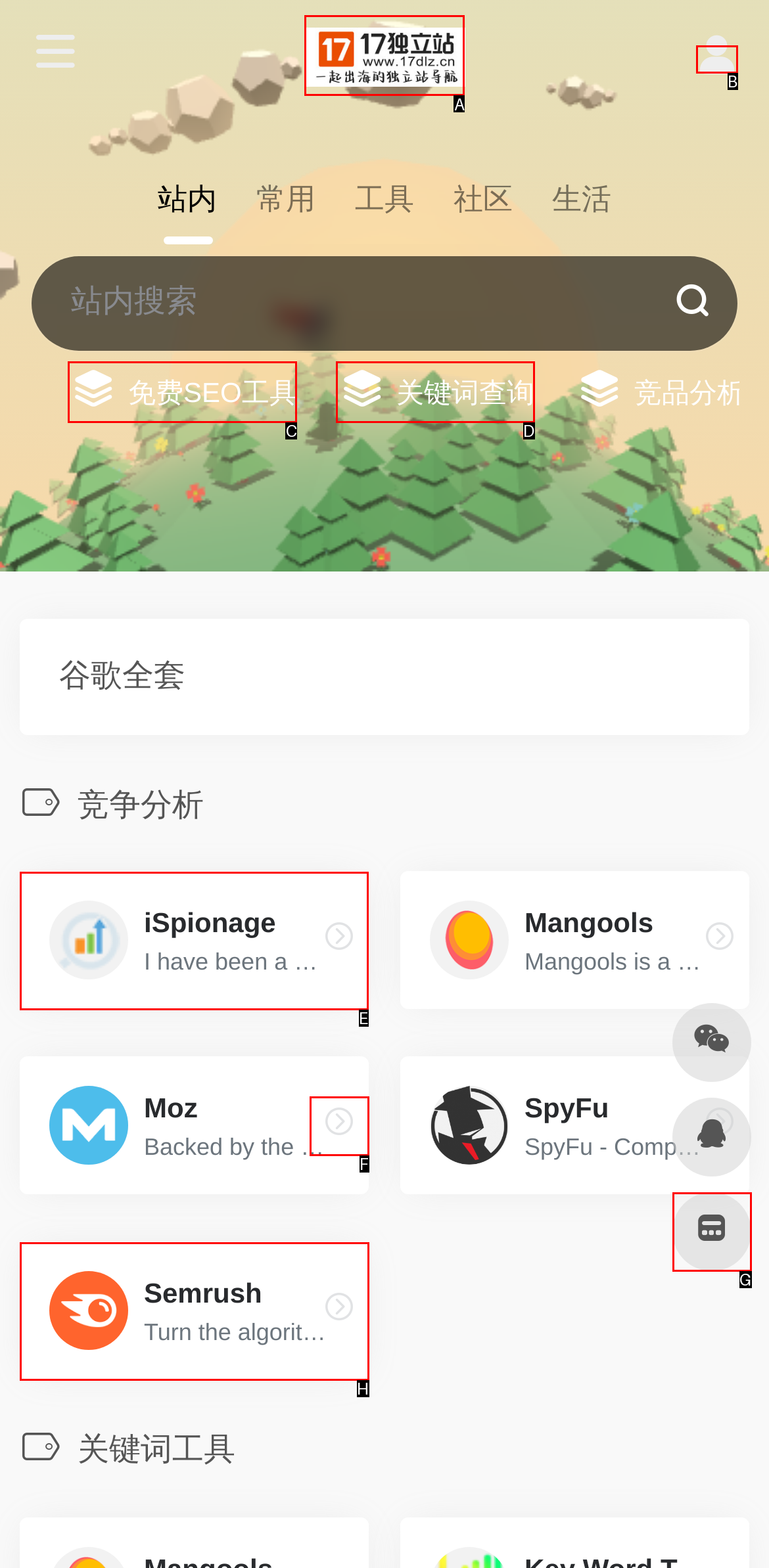Select the appropriate HTML element that needs to be clicked to finish the task: learn about iSpionage
Reply with the letter of the chosen option.

E